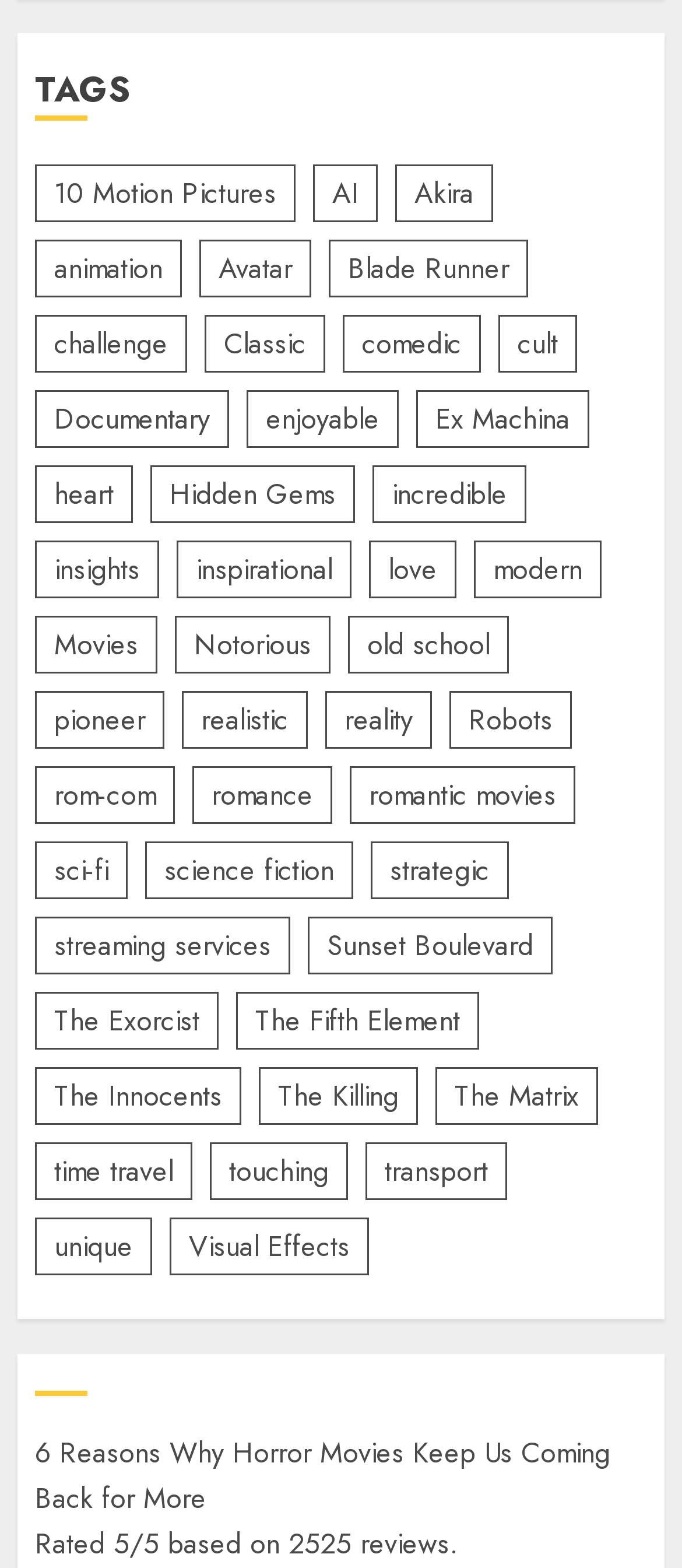Please provide the bounding box coordinates in the format (top-left x, top-left y, bottom-right x, bottom-right y). Remember, all values are floating point numbers between 0 and 1. What is the bounding box coordinate of the region described as: The Fifth Element

[0.346, 0.633, 0.703, 0.67]